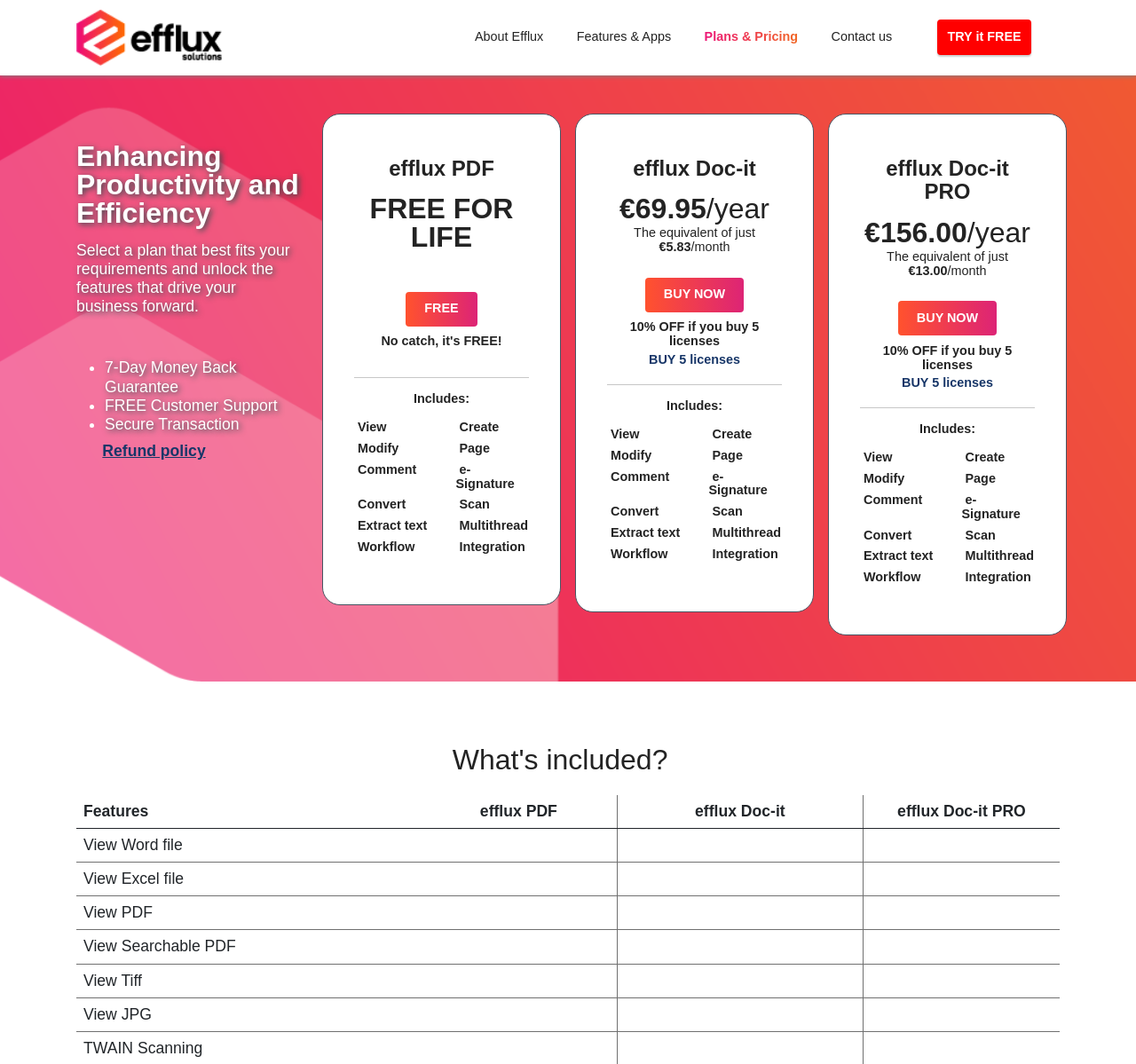Determine the bounding box for the UI element described here: "Features & Apps".

[0.504, 0.028, 0.594, 0.042]